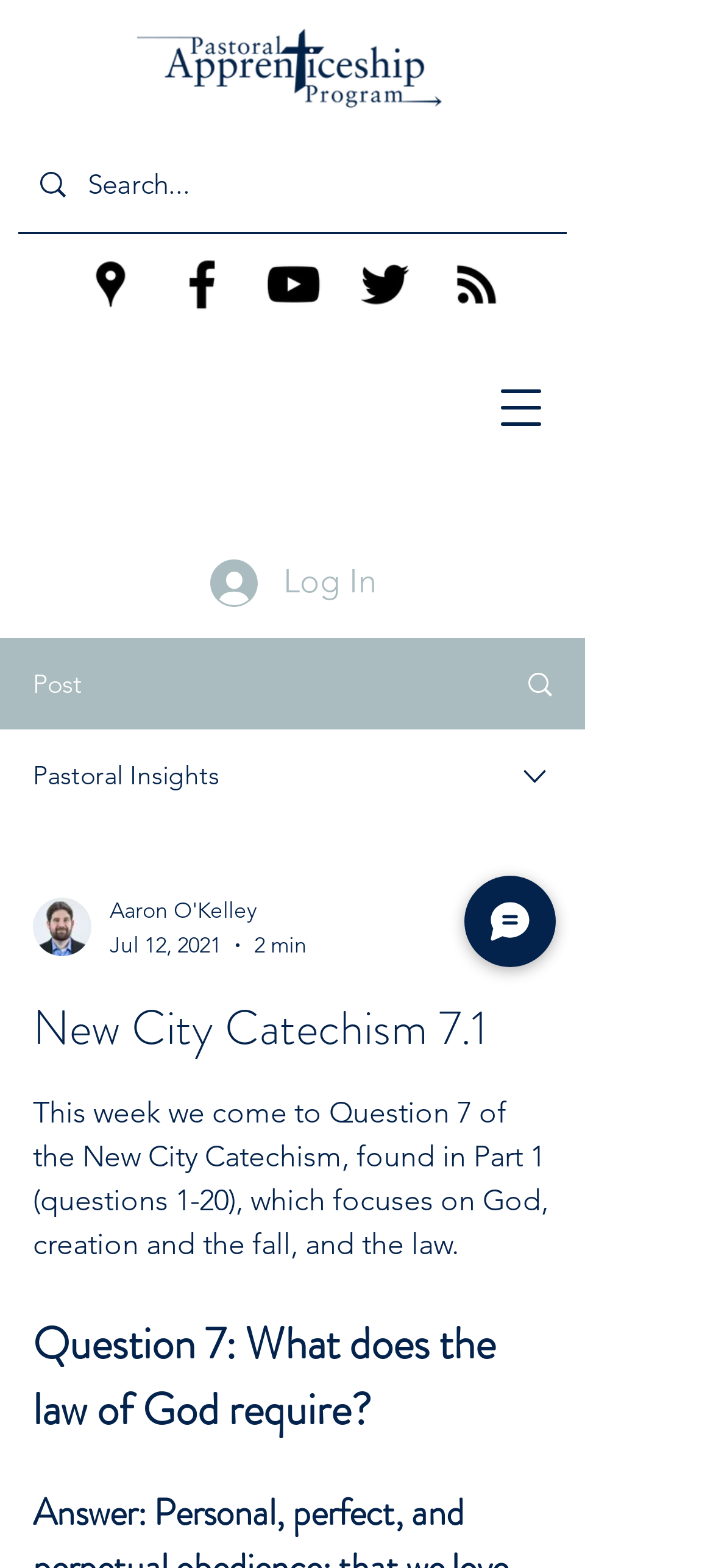Determine the coordinates of the bounding box that should be clicked to complete the instruction: "Log in". The coordinates should be represented by four float numbers between 0 and 1: [left, top, right, bottom].

[0.259, 0.346, 0.562, 0.397]